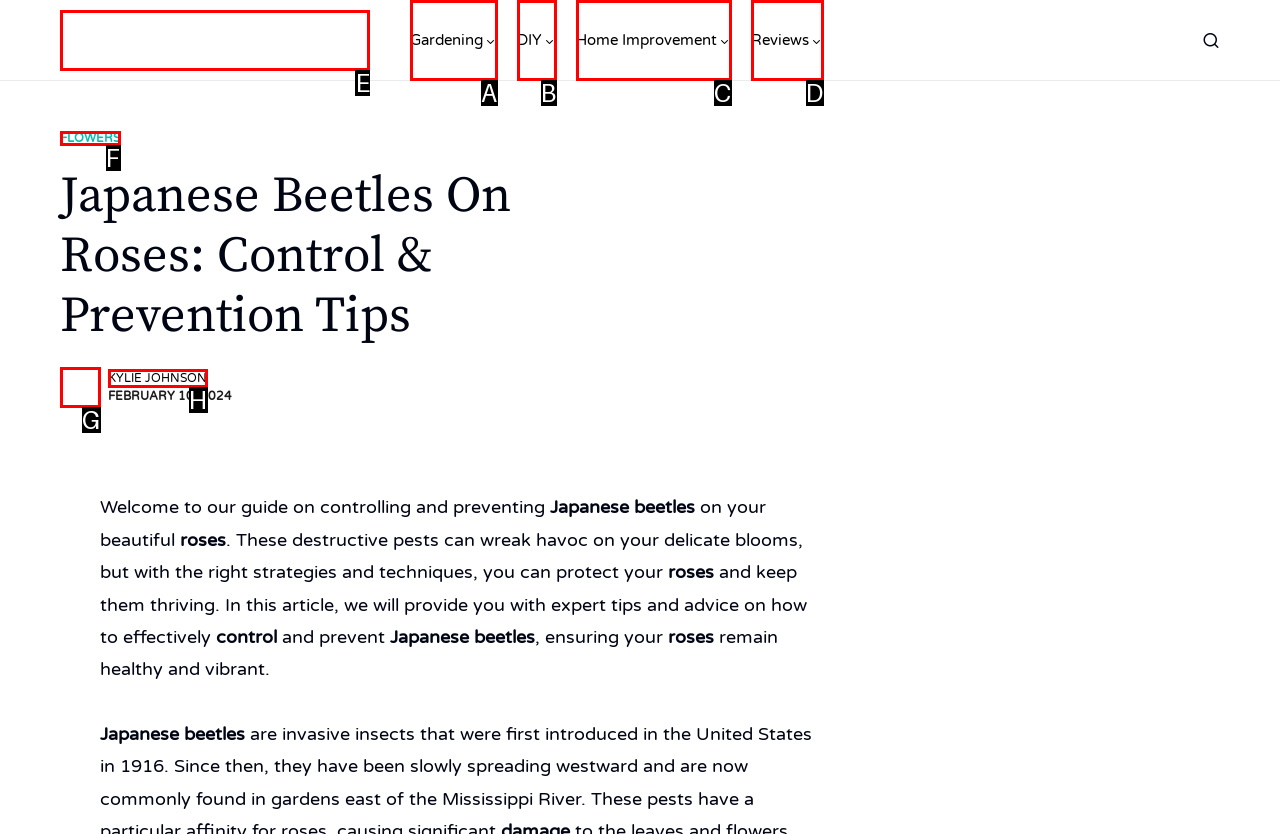Find the option you need to click to complete the following instruction: Click the 'Everything Backyard' link
Answer with the corresponding letter from the choices given directly.

E